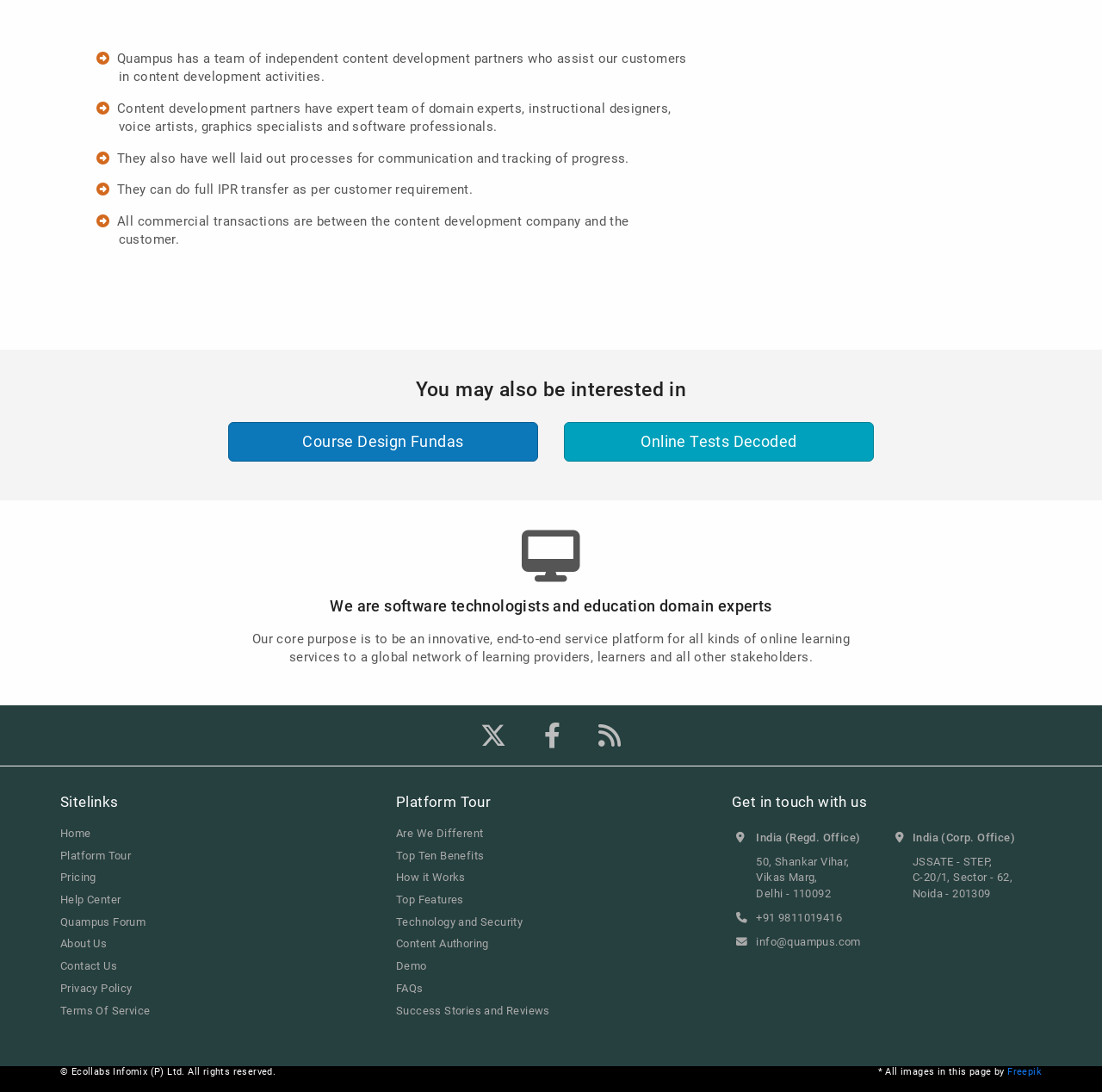What is the name of the company that owns Quampus?
Refer to the image and provide a detailed answer to the question.

The webpage has a copyright notice at the bottom, which states that all rights are reserved by Ecollabs Infomix (P) Ltd., implying that this company owns Quampus.